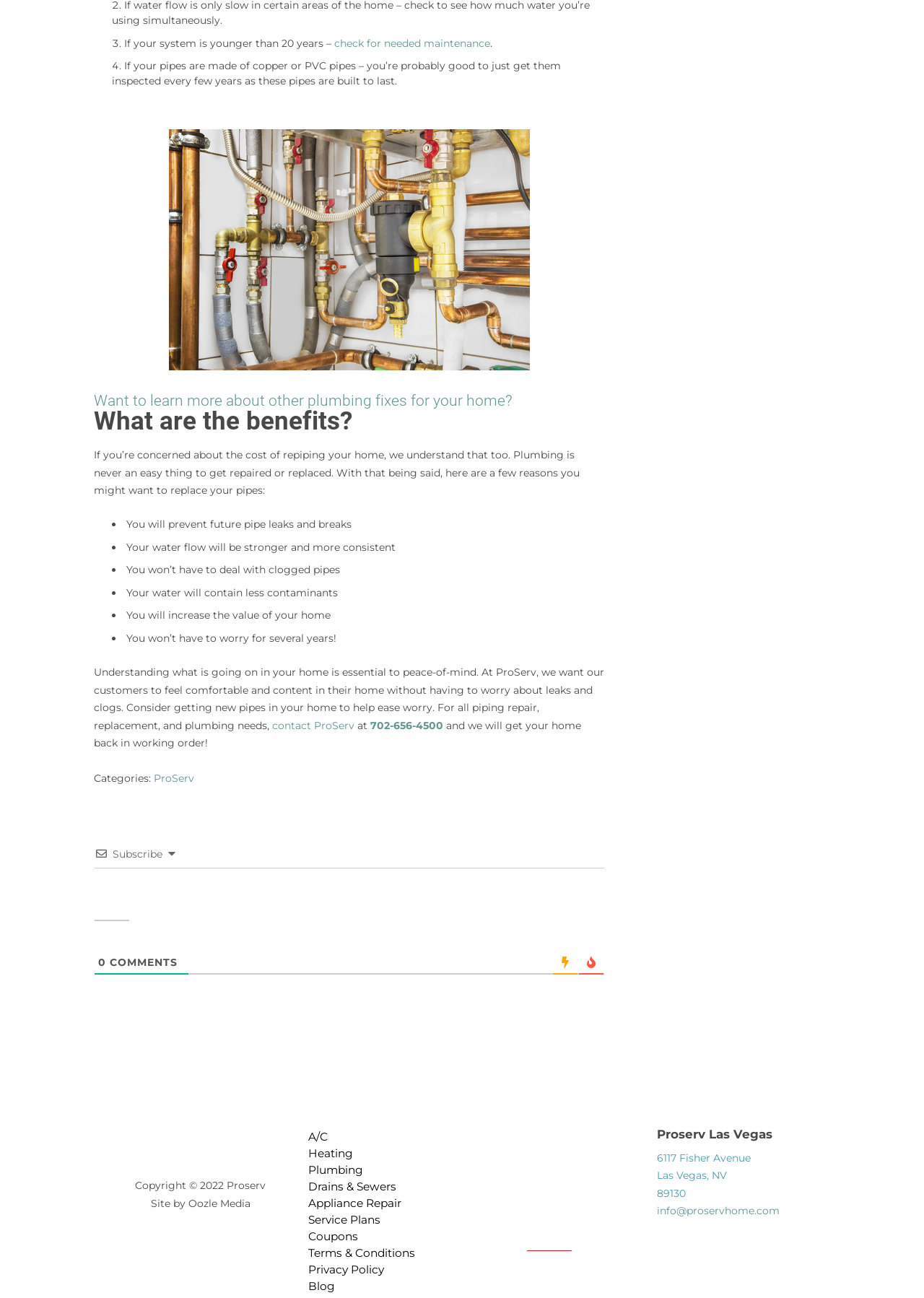Could you locate the bounding box coordinates for the section that should be clicked to accomplish this task: "check for needed maintenance".

[0.361, 0.028, 0.53, 0.038]